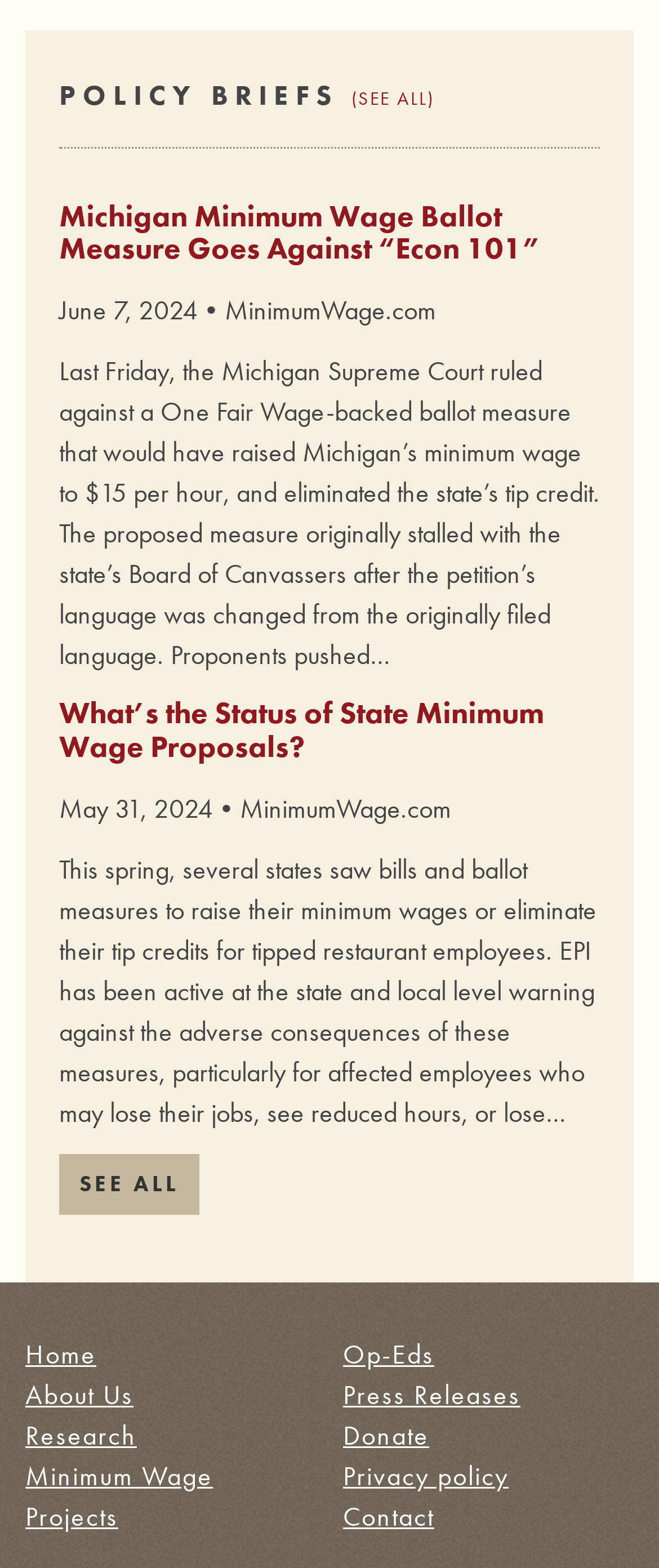How many links are there in the navigation menu?
Refer to the image and provide a one-word or short phrase answer.

9